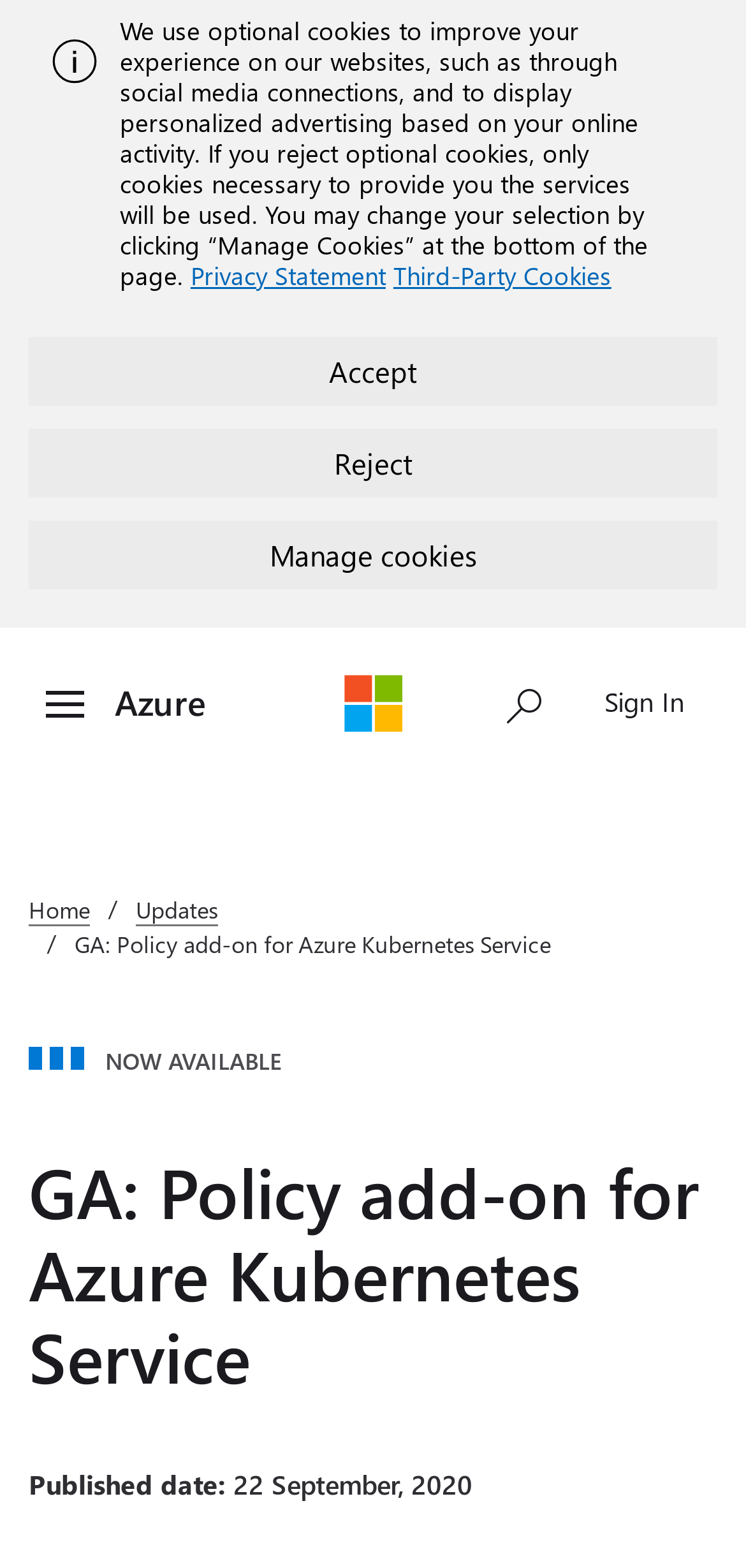Identify the bounding box coordinates of the element to click to follow this instruction: 'Sign In'. Ensure the coordinates are four float values between 0 and 1, provided as [left, top, right, bottom].

[0.759, 0.415, 0.969, 0.481]